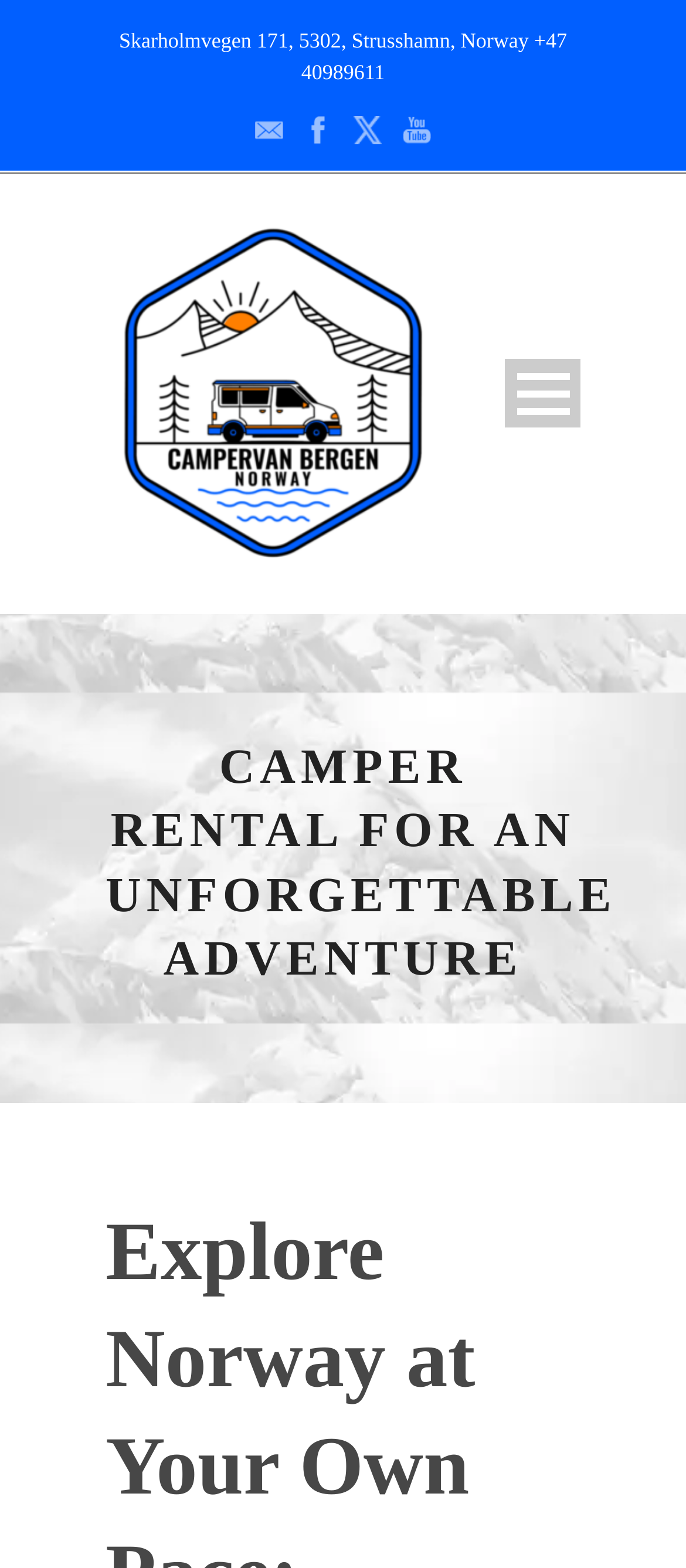Please determine and provide the text content of the webpage's heading.

Explore Norway at Your Own Pace: Camper Rental for an Unforgettable Adventure